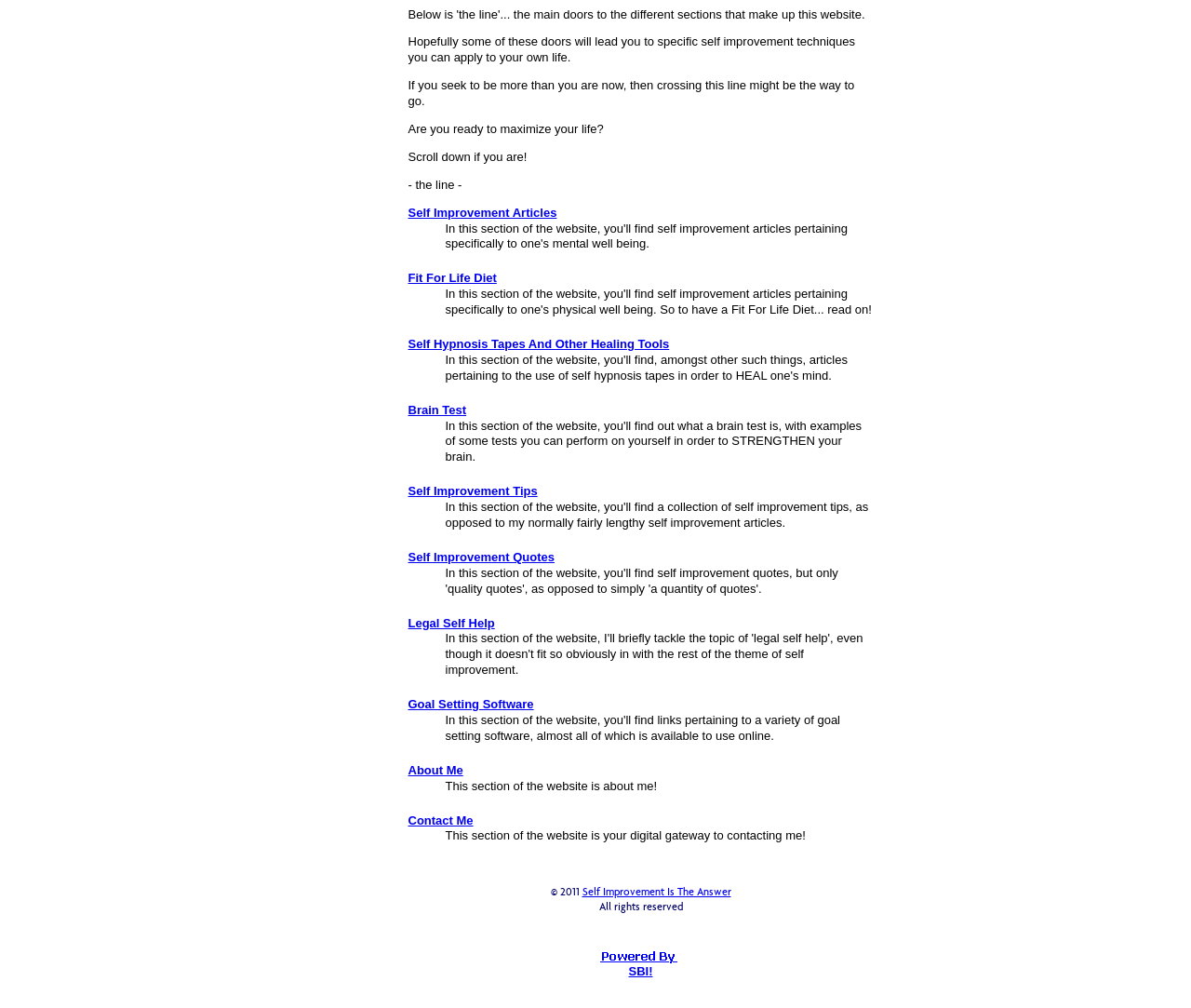Determine the bounding box coordinates of the UI element described by: "Self Improvement Is The Answer".

[0.487, 0.867, 0.622, 0.902]